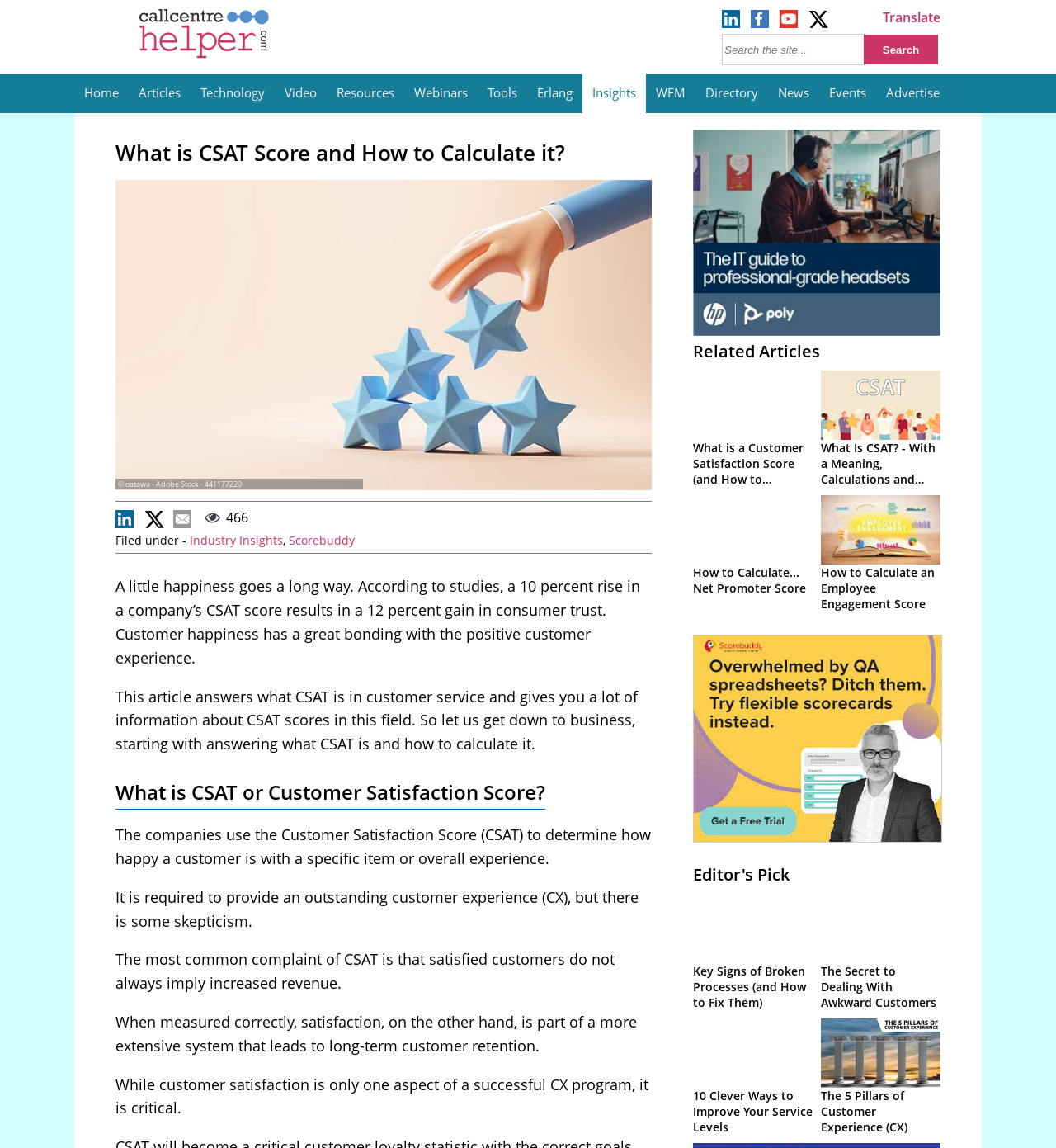Locate the bounding box coordinates of the clickable part needed for the task: "Search the site".

[0.684, 0.029, 0.82, 0.057]